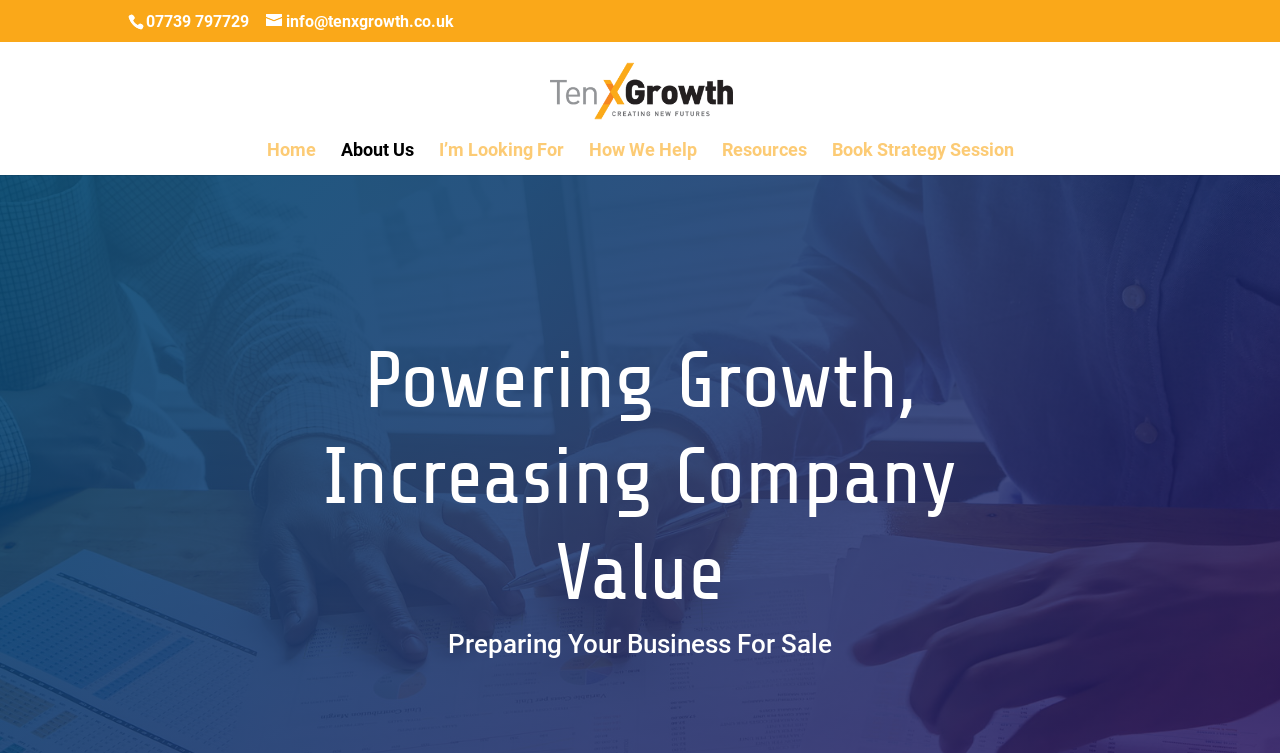Find the bounding box coordinates for the area that should be clicked to accomplish the instruction: "Learn more about How We Help".

[0.46, 0.19, 0.544, 0.232]